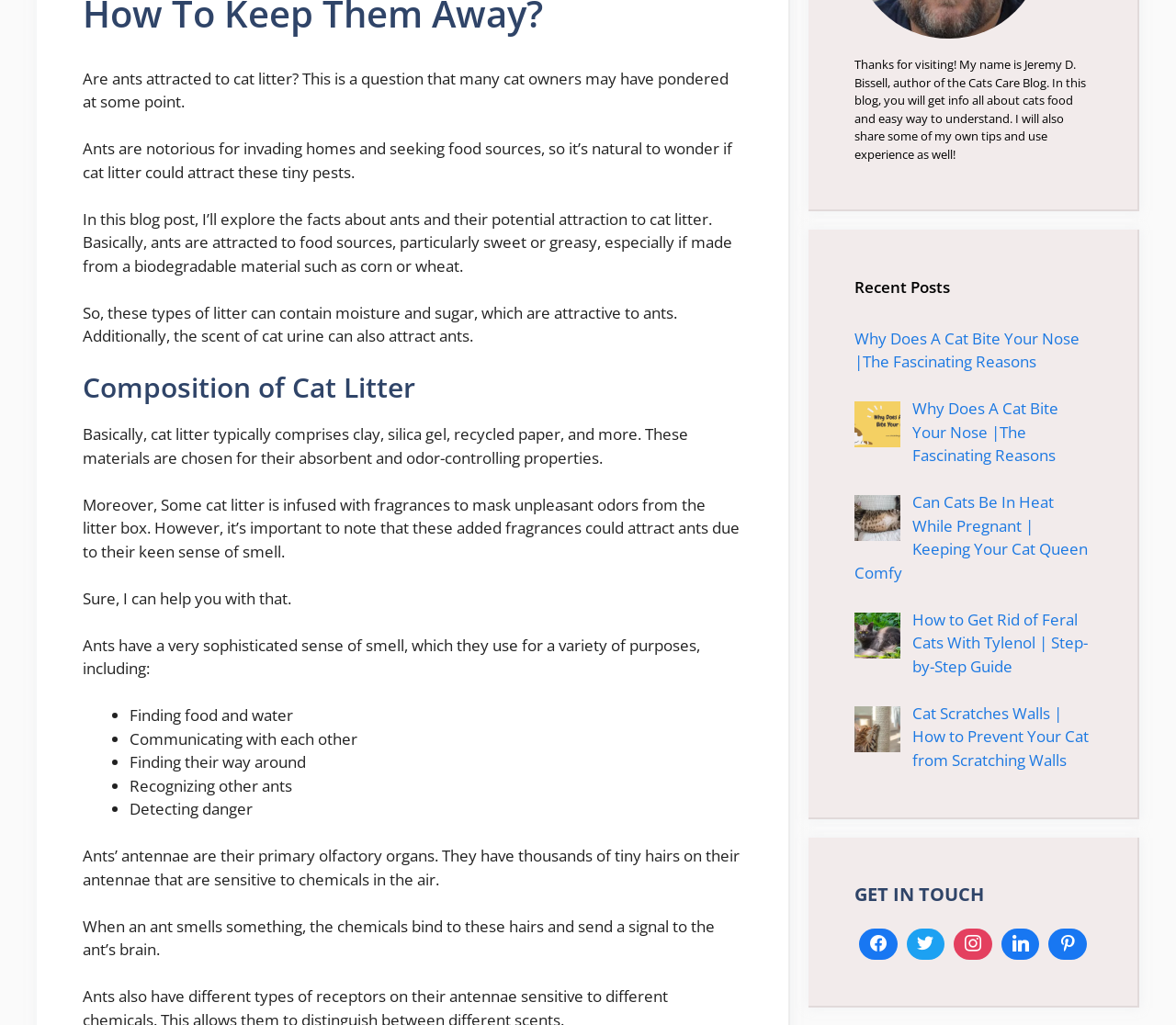Locate the UI element described as follows: "title="Linkedin"". Return the bounding box coordinates as four float numbers between 0 and 1 in the order [left, top, right, bottom].

[0.847, 0.901, 0.888, 0.936]